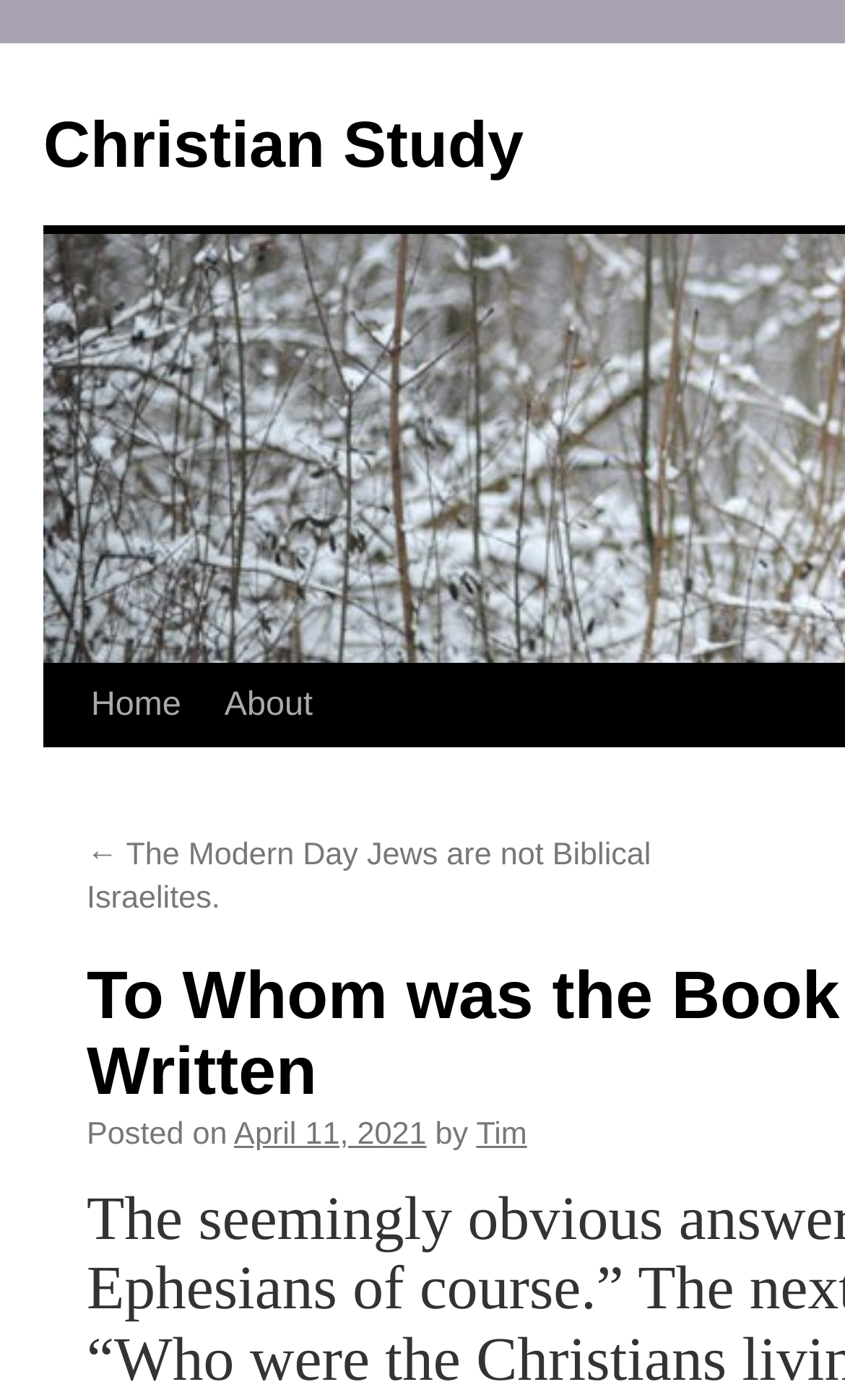What is the previous article about?
Look at the screenshot and give a one-word or phrase answer.

The Modern Day Jews are not Biblical Israelites